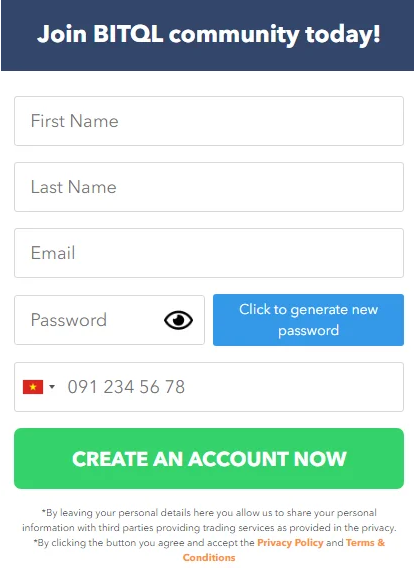Give a detailed account of what is happening in the image.

The image invites users to join the BITQL community by filling out a registration form. It includes fields for entering personal information such as First Name, Last Name, Email, and Password, along with a visually represented button that allows users to generate a new password. Additionally, there’s an input field for a phone number, formatted for Vietnam, indicating a global engagement aspect. The prominent button at the bottom encourages users to create an account, highlighting the community's welcoming approach for new investors interested in cryptocurrency. This visual promotes participation in the digital finance space while offering essential tools to ensure a secure and user-friendly experience.